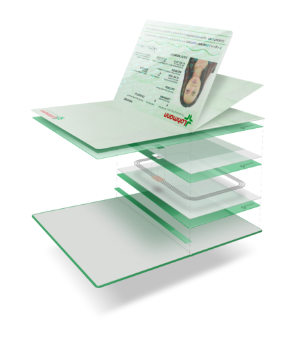Provide a comprehensive description of the image.

This image illustrates a detailed schematic structure of a passport, showcasing the various layers and components that make up the document. The design emphasizes the bonding solutions provided by Lohmann, which enable secure connections between the passport cover, inlay, and inner pages. The visual highlights the innovative materials and layers used, including transparent sections that allow a view of the innermost components, such as the personal information page. This educational depiction demonstrates Lohmann's commitment to developing customized solutions tailored to the security needs of passport manufacturing, affirming their expertise in integrating advanced materials for enhanced durability and functionality.